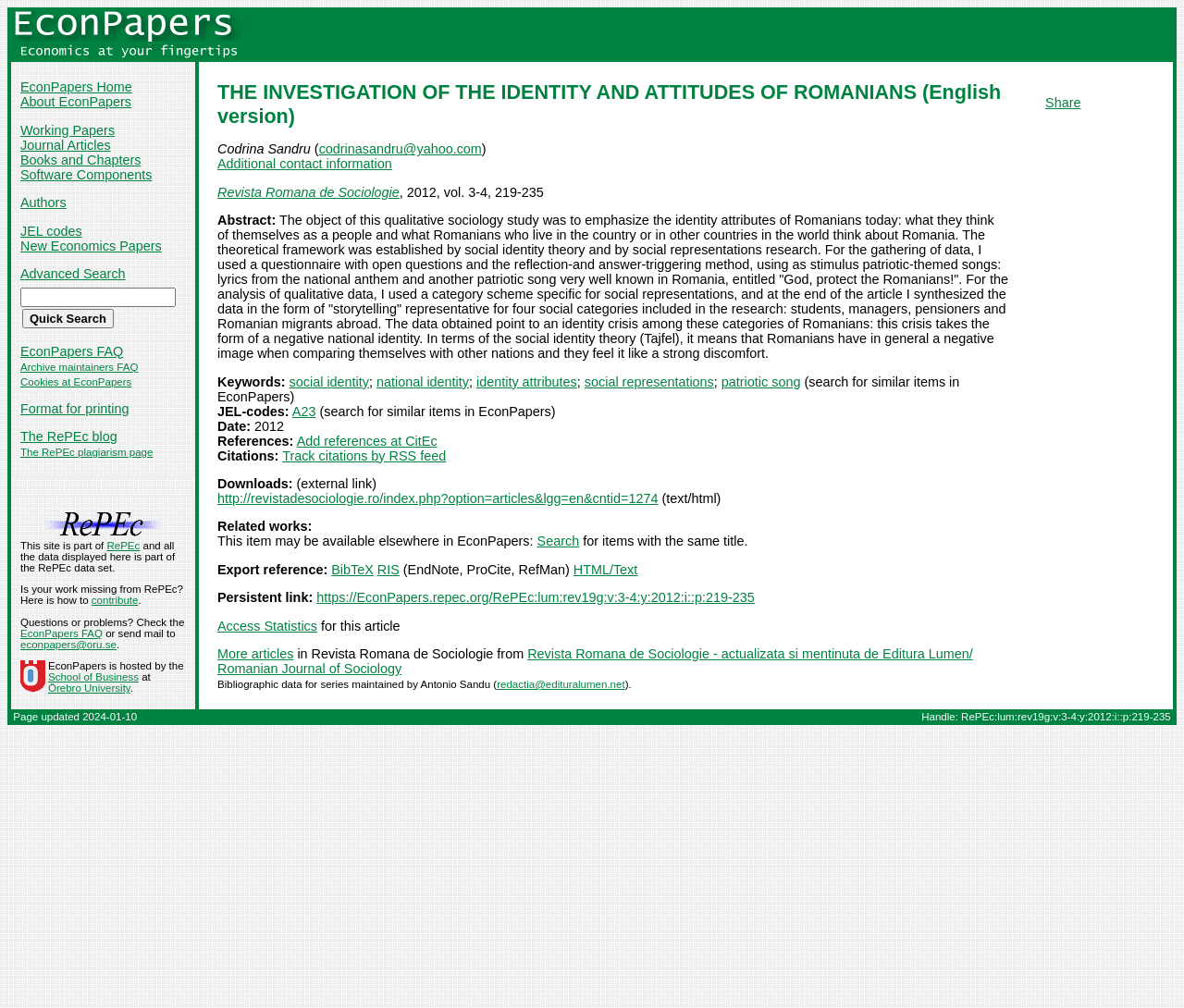What is the main topic of the study? Based on the image, give a response in one word or a short phrase.

Identity attributes of Romanians